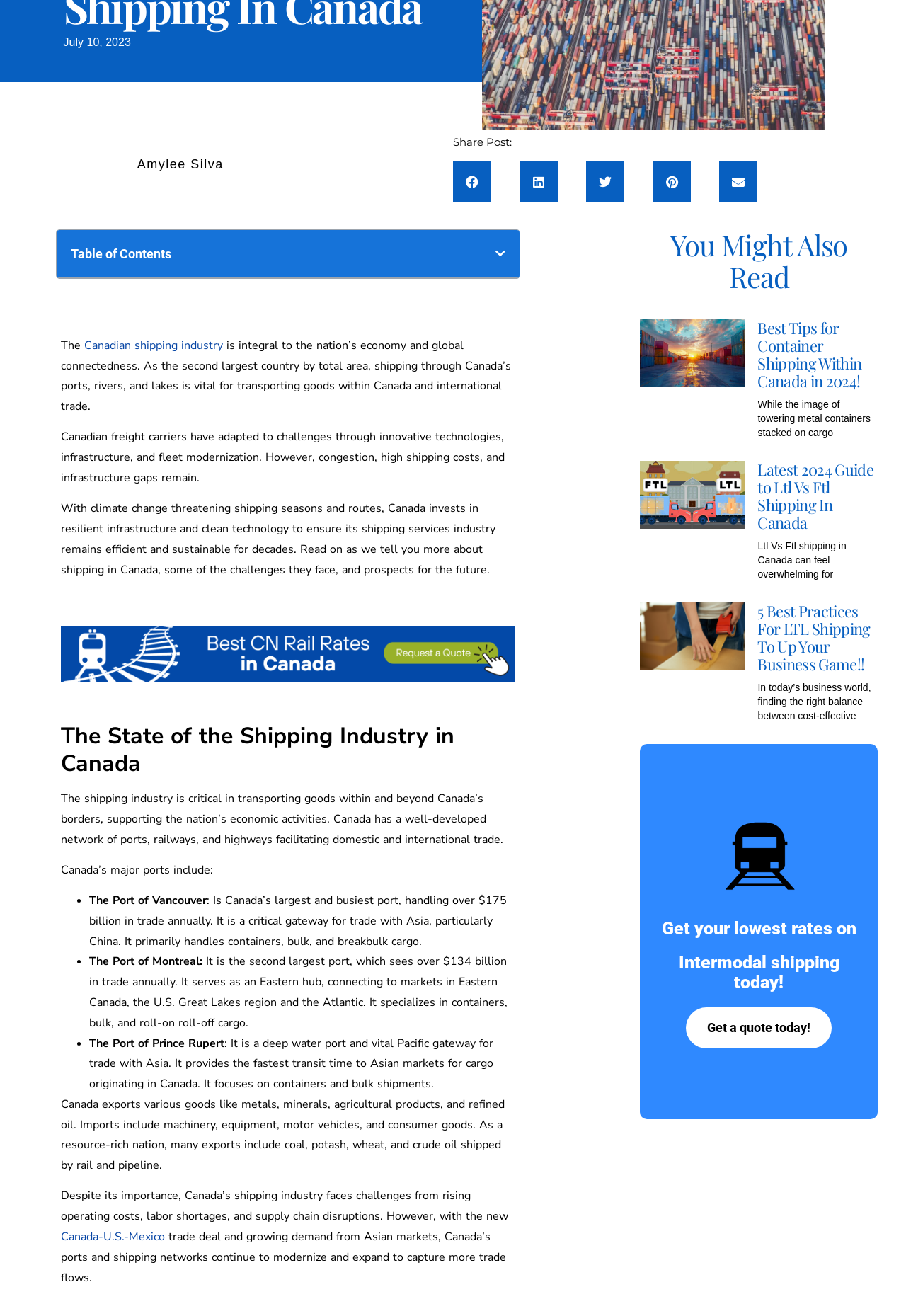Identify the bounding box coordinates for the UI element described as follows: "Canada-U.S.-Mexico". Ensure the coordinates are four float numbers between 0 and 1, formatted as [left, top, right, bottom].

[0.067, 0.934, 0.182, 0.946]